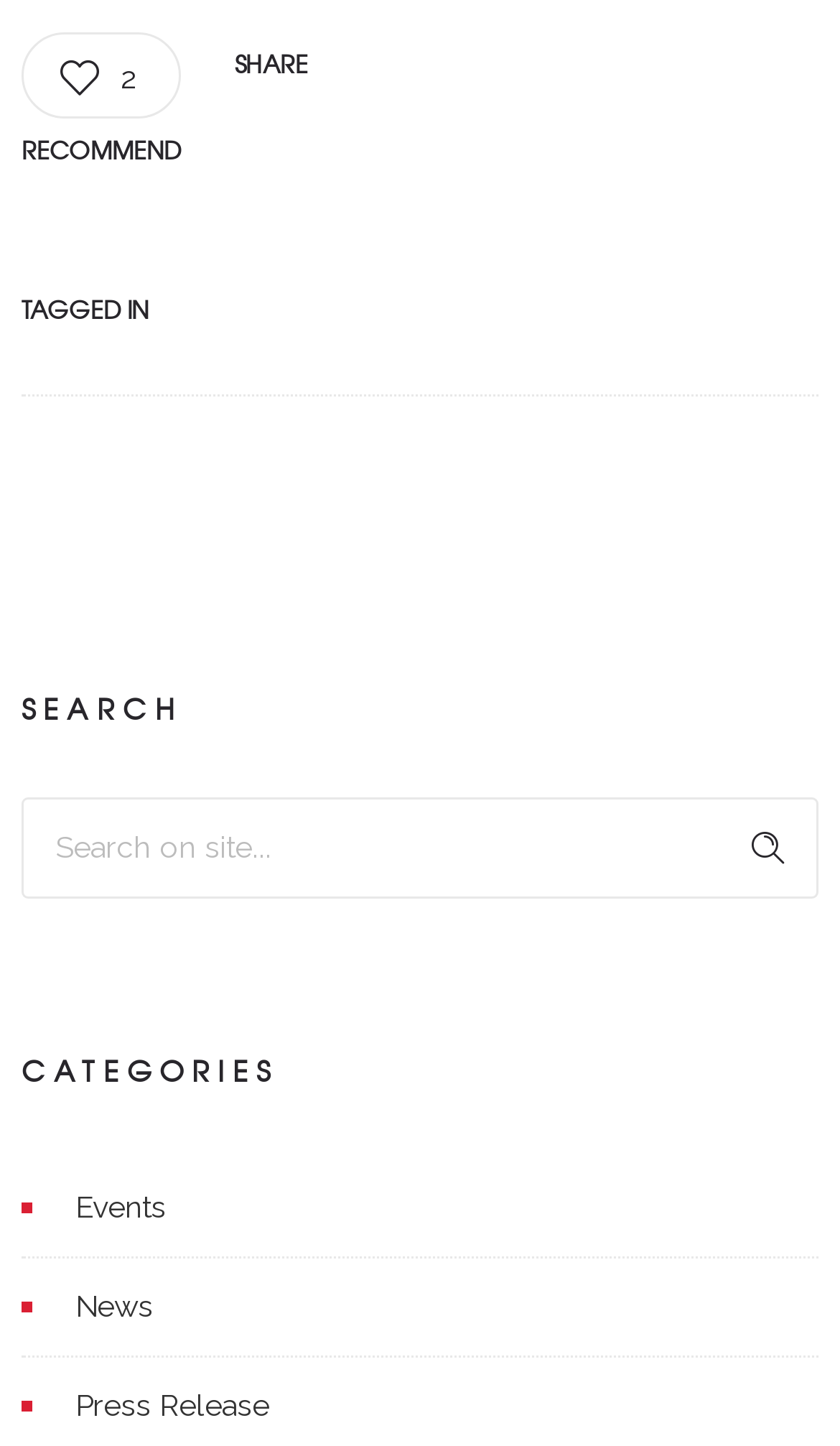What is the text above the search bar?
Based on the screenshot, answer the question with a single word or phrase.

TAGGED IN